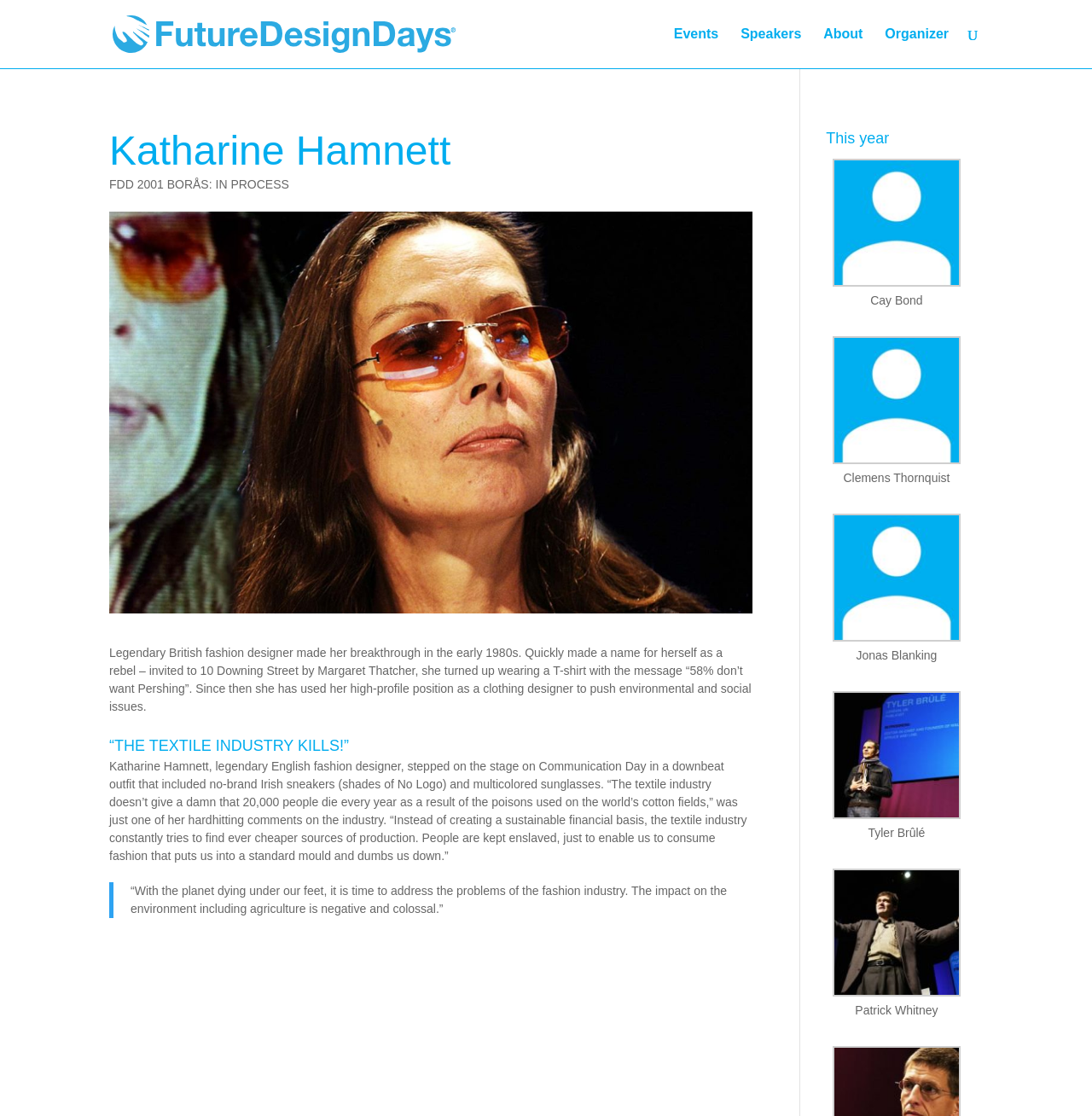Based on the image, provide a detailed and complete answer to the question: 
What is the topic of the article?

The article discusses the fashion industry and its negative impact on the environment, as well as the role of fashion designers in promoting sustainability. The text mentions the use of poisons in cotton fields and the enslavement of people in the textile industry, indicating that the topic is the fashion industry.